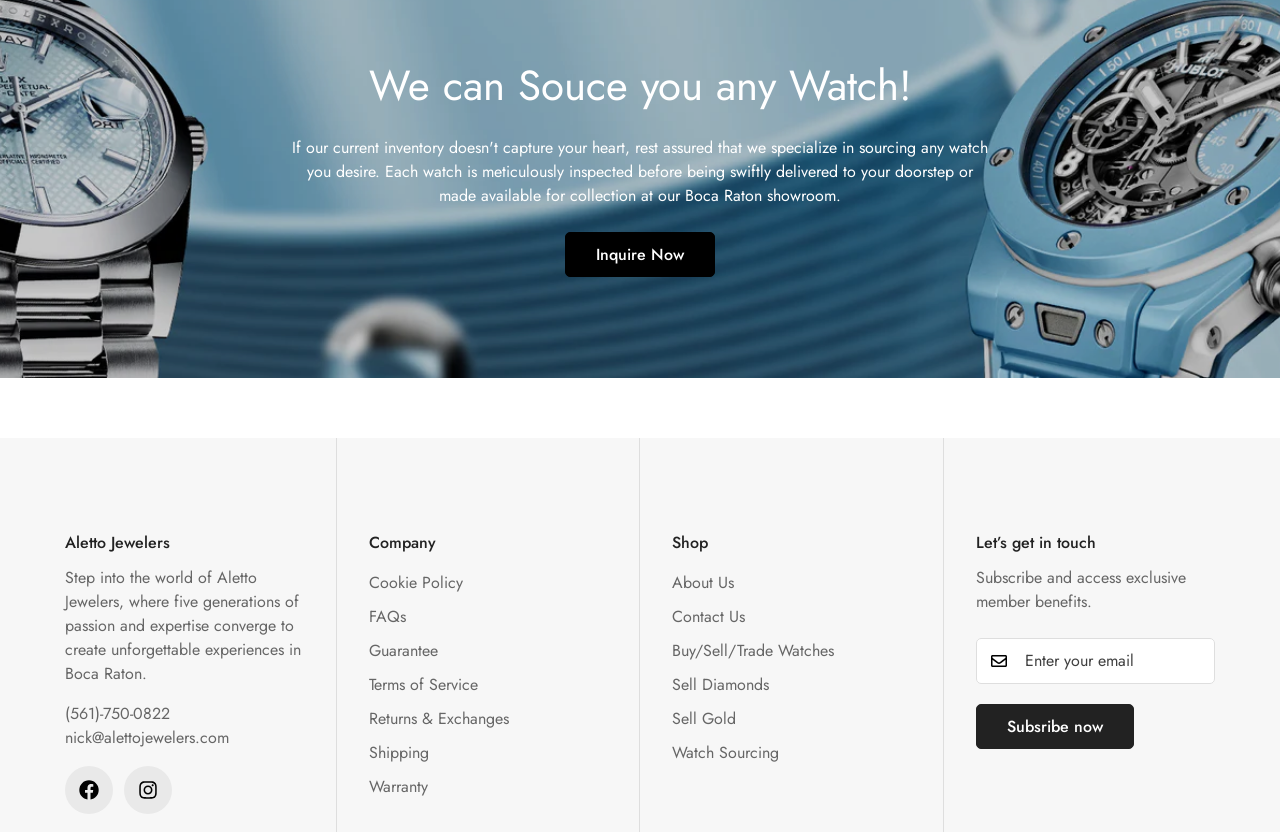Answer the following in one word or a short phrase: 
What is the name of the jewelry store?

Aletto Jewelers